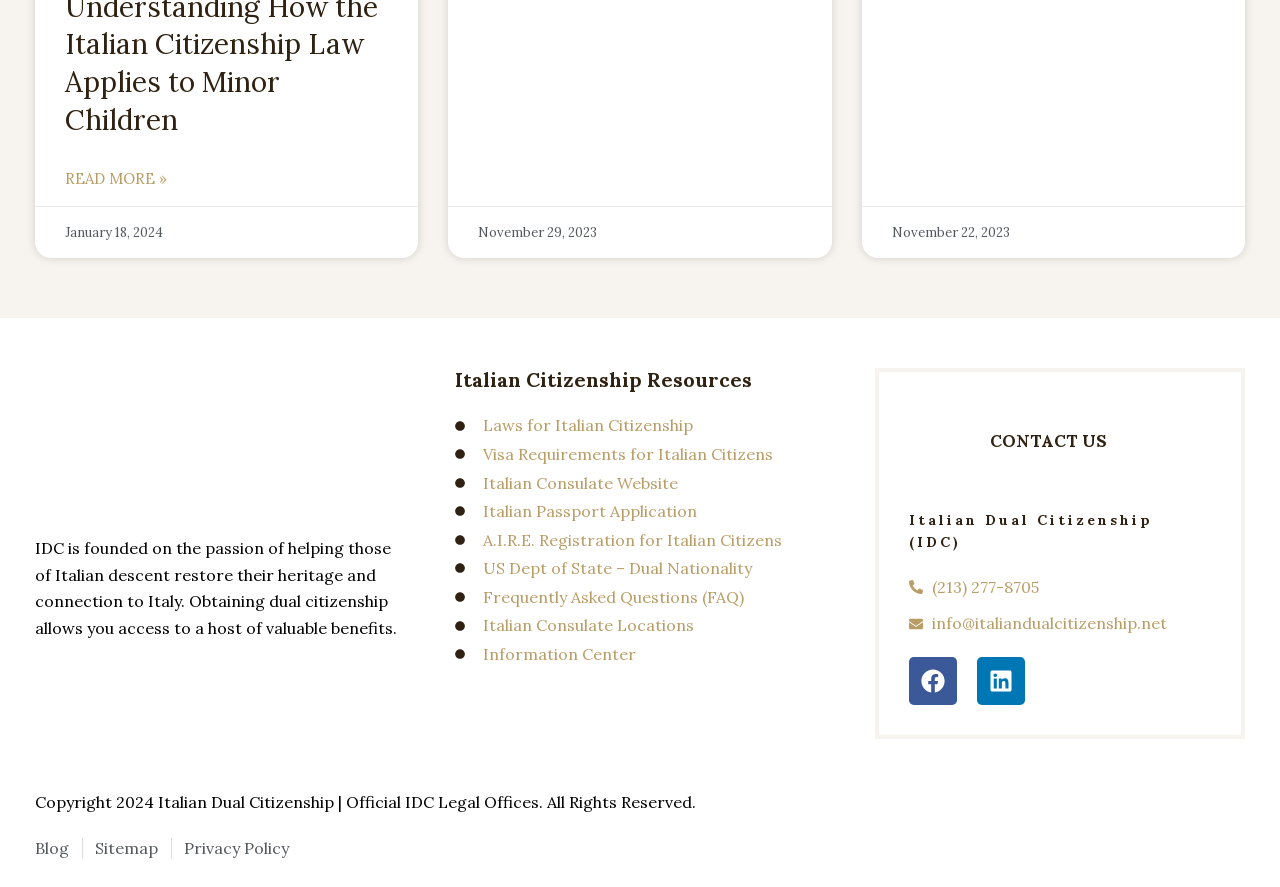Identify the bounding box of the UI element described as follows: "Read More »". Provide the coordinates as four float numbers in the range of 0 to 1 [left, top, right, bottom].

[0.051, 0.193, 0.13, 0.21]